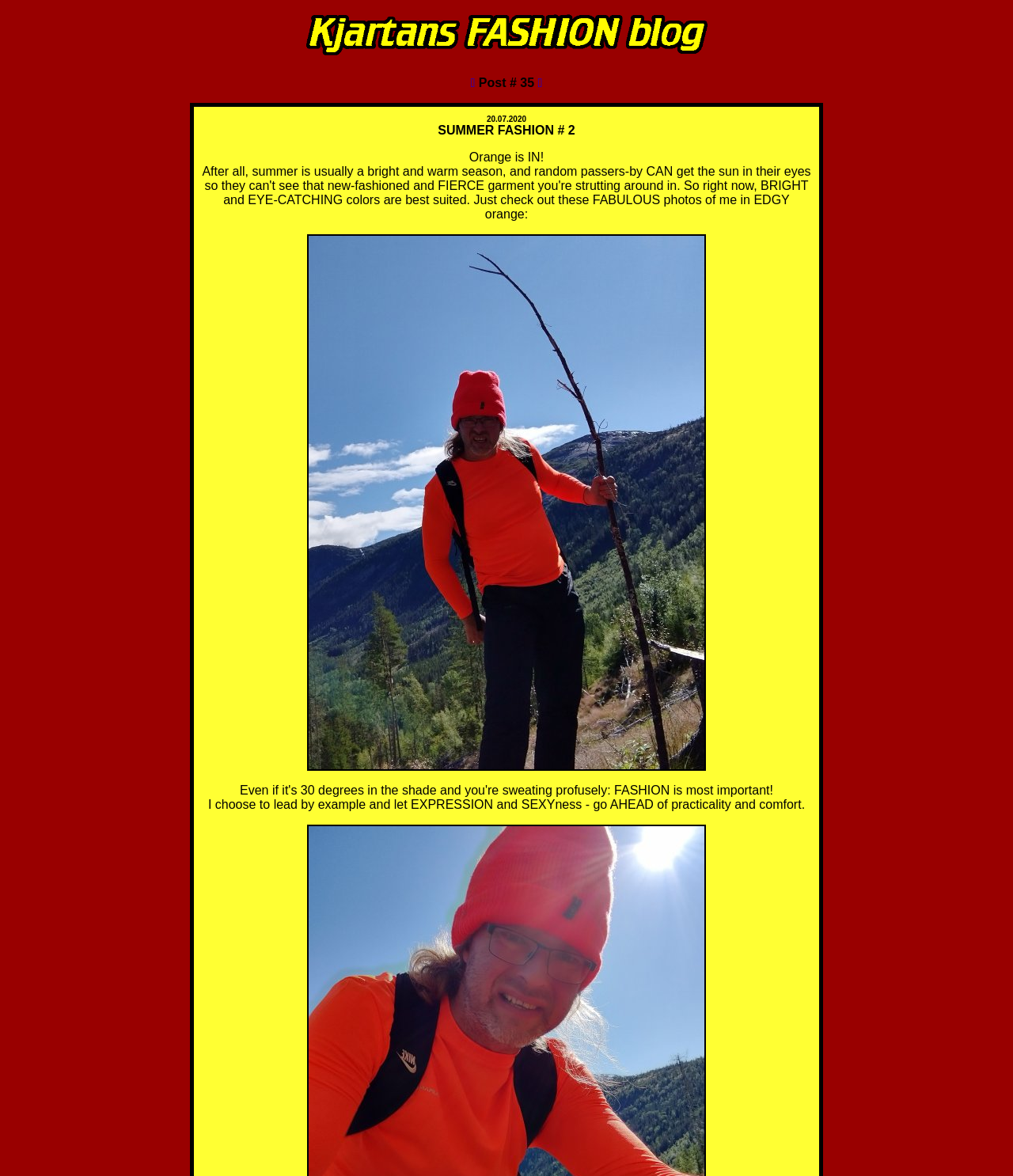Provide a brief response to the question below using one word or phrase:
How many images are on the webpage?

2